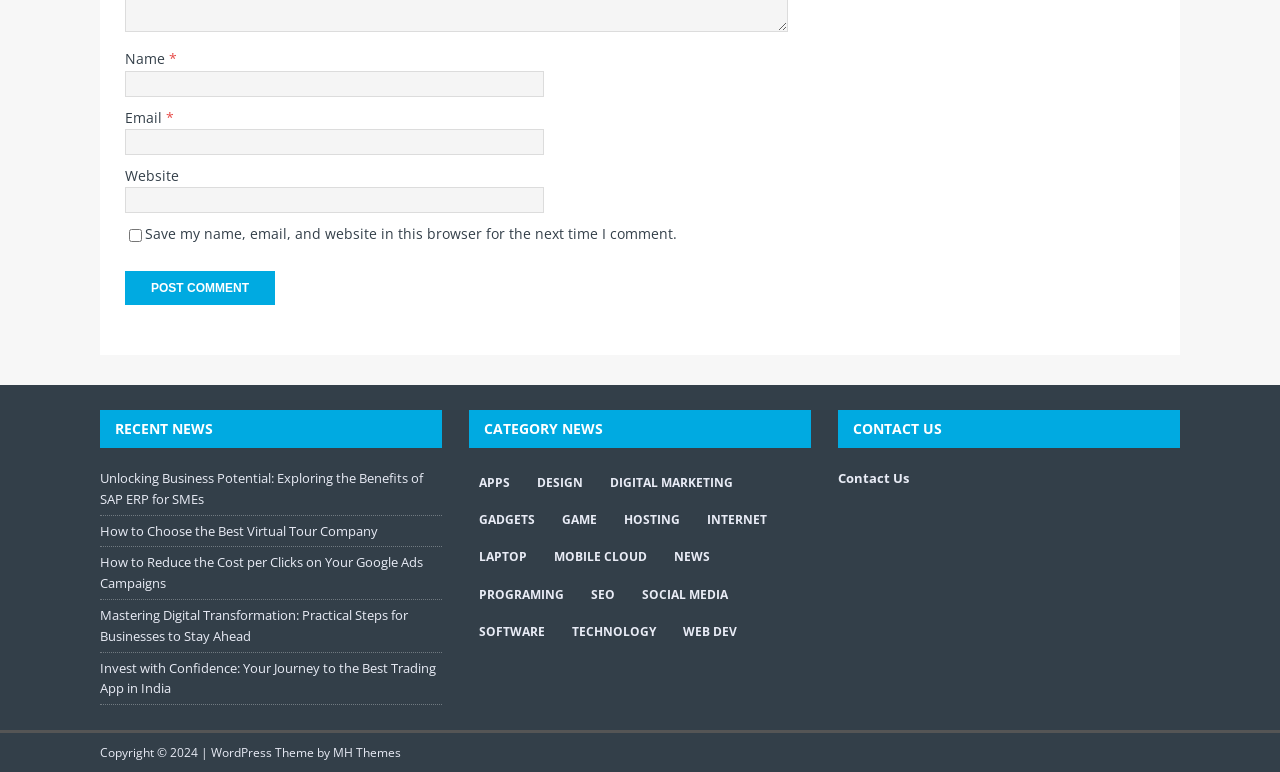Locate the bounding box coordinates of the element that should be clicked to fulfill the instruction: "Enter your name".

[0.098, 0.091, 0.425, 0.125]